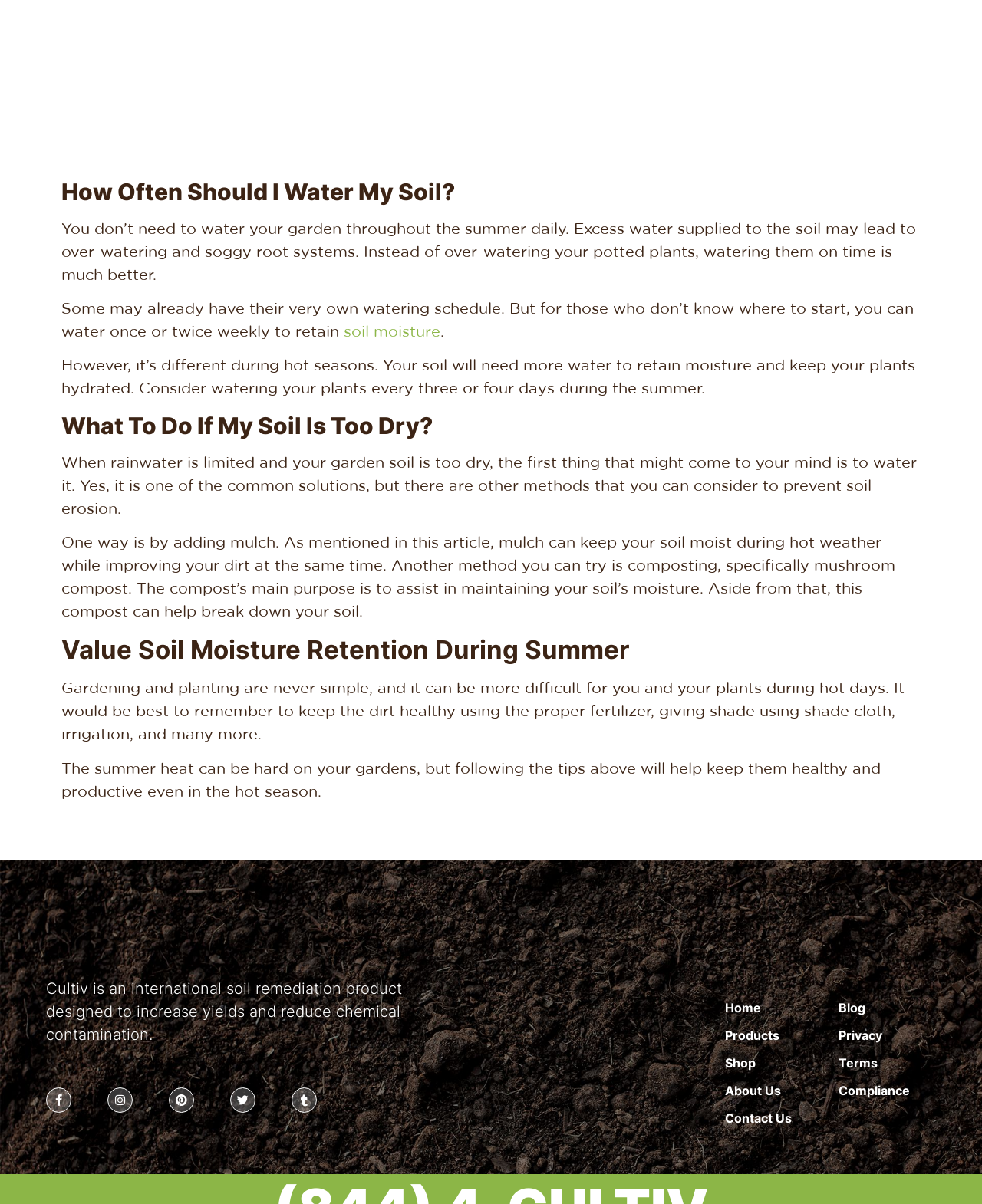Please identify the bounding box coordinates of where to click in order to follow the instruction: "Click the 'Cultiv Logo' link".

[0.037, 0.766, 0.271, 0.812]